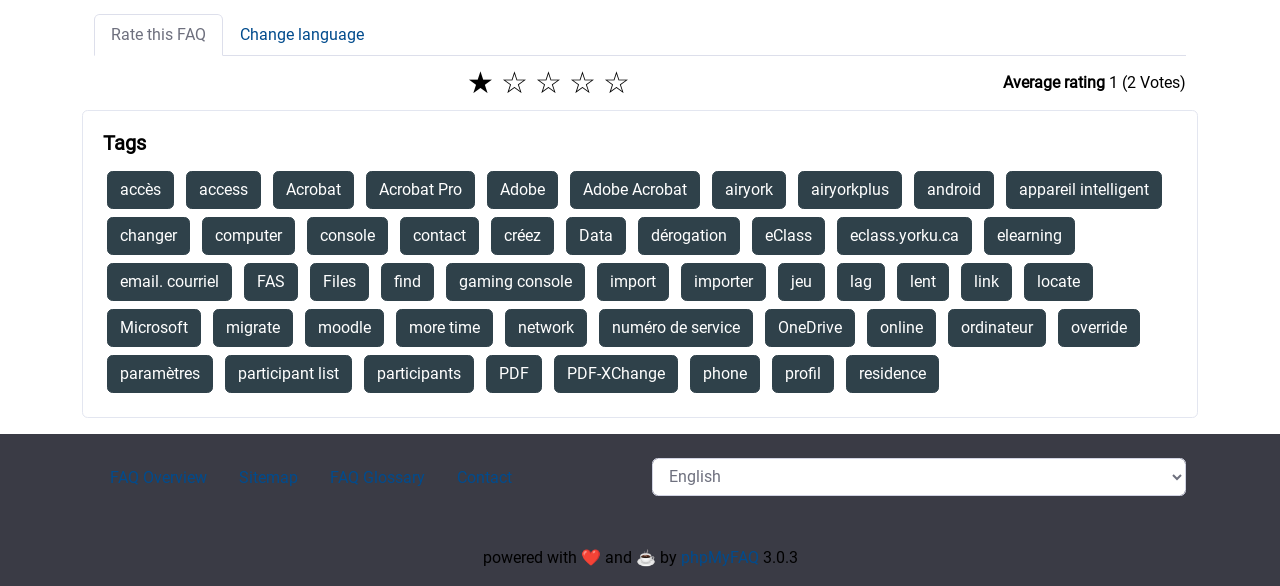Please identify the bounding box coordinates of the clickable area that will allow you to execute the instruction: "Rate this FAQ".

[0.073, 0.023, 0.174, 0.095]